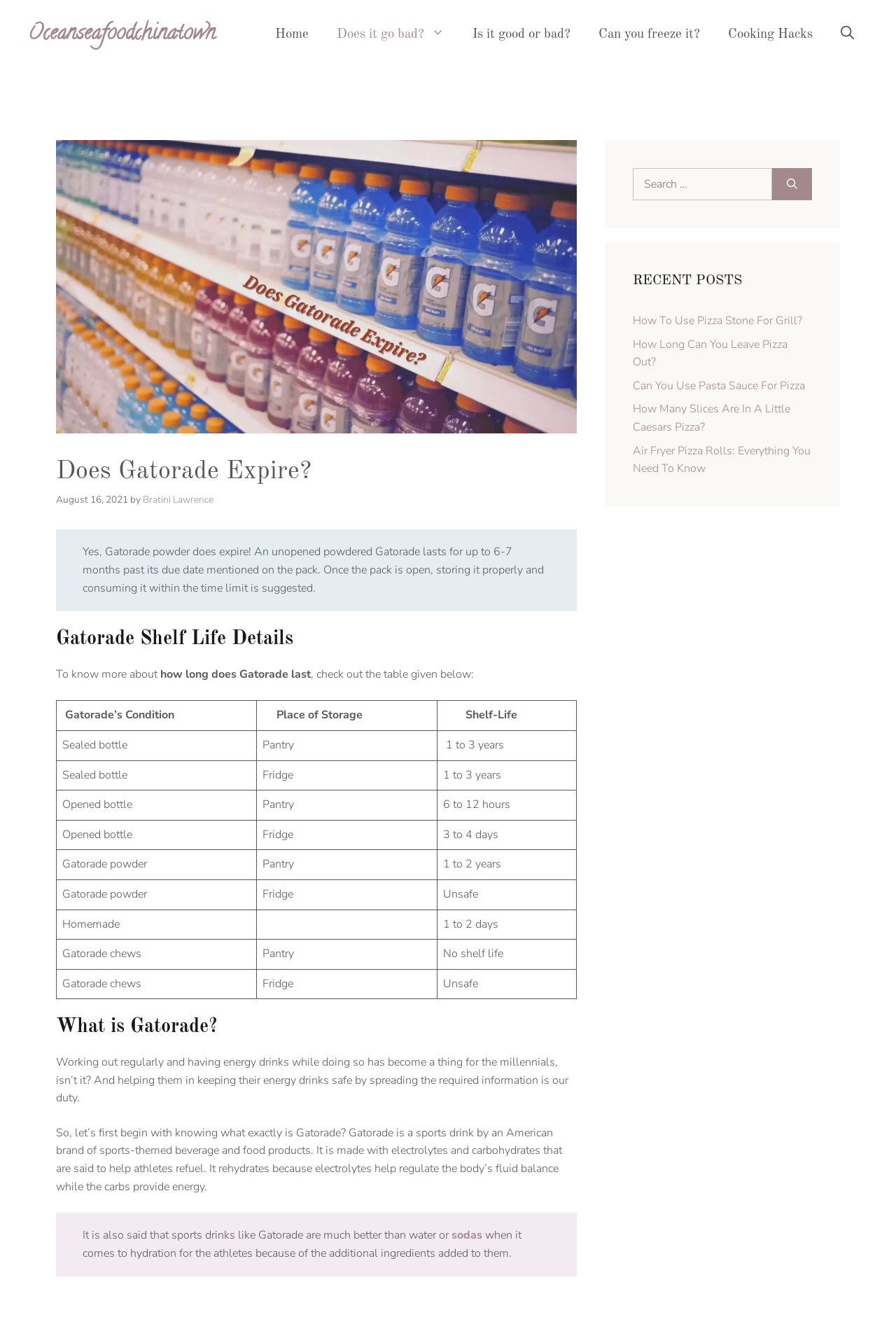How long does an opened Gatorade bottle last in the pantry?
Please answer the question as detailed as possible.

According to the table on the webpage, an opened Gatorade bottle stored in the pantry has a shelf life of 6 to 12 hours.